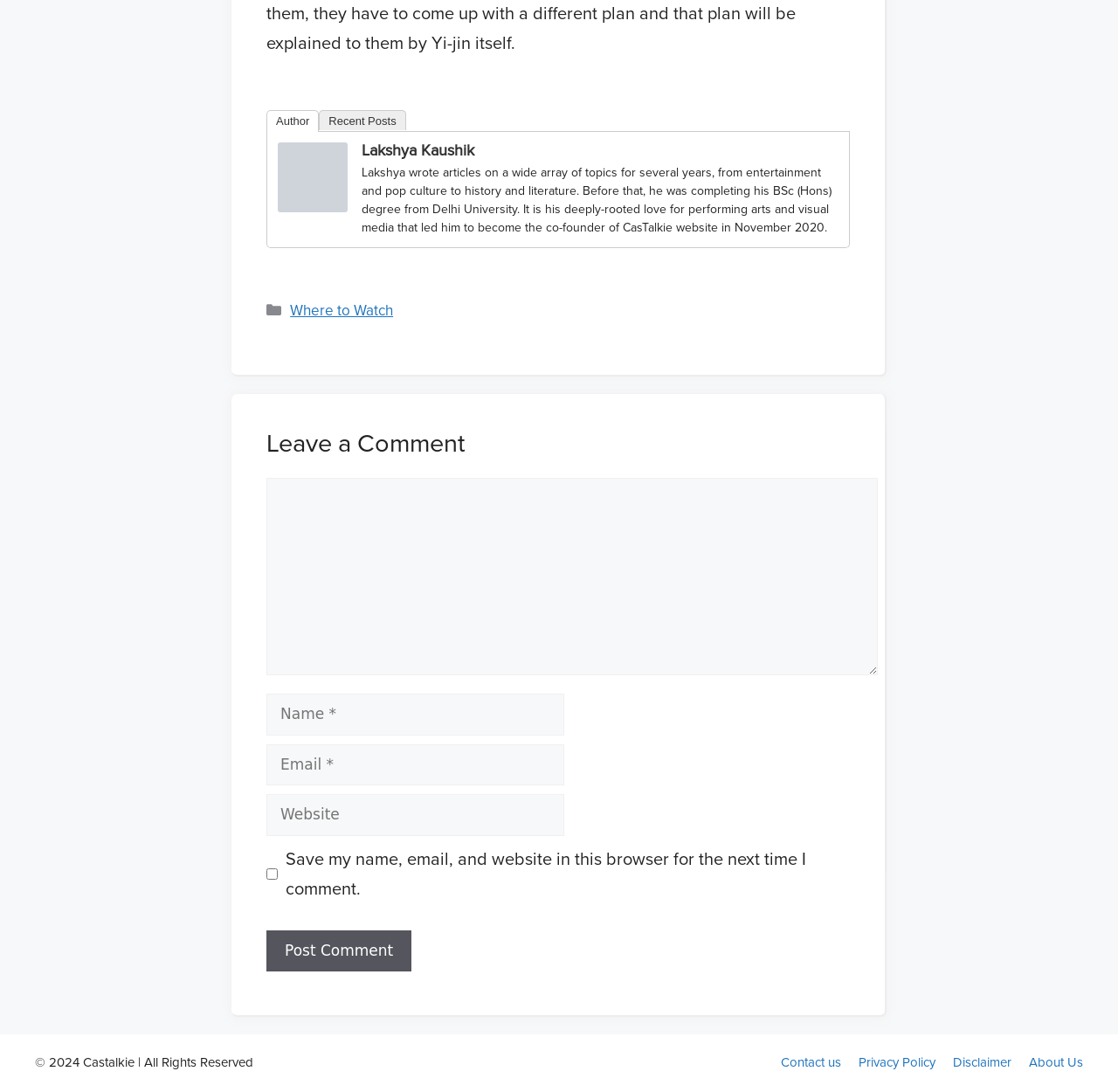Carefully observe the image and respond to the question with a detailed answer:
What is the purpose of the textbox at the bottom?

The textbox at the bottom of the webpage is labeled as 'Comment' and is required, indicating that it is used to leave a comment. This is further supported by the heading 'Leave a Comment' above the textbox.